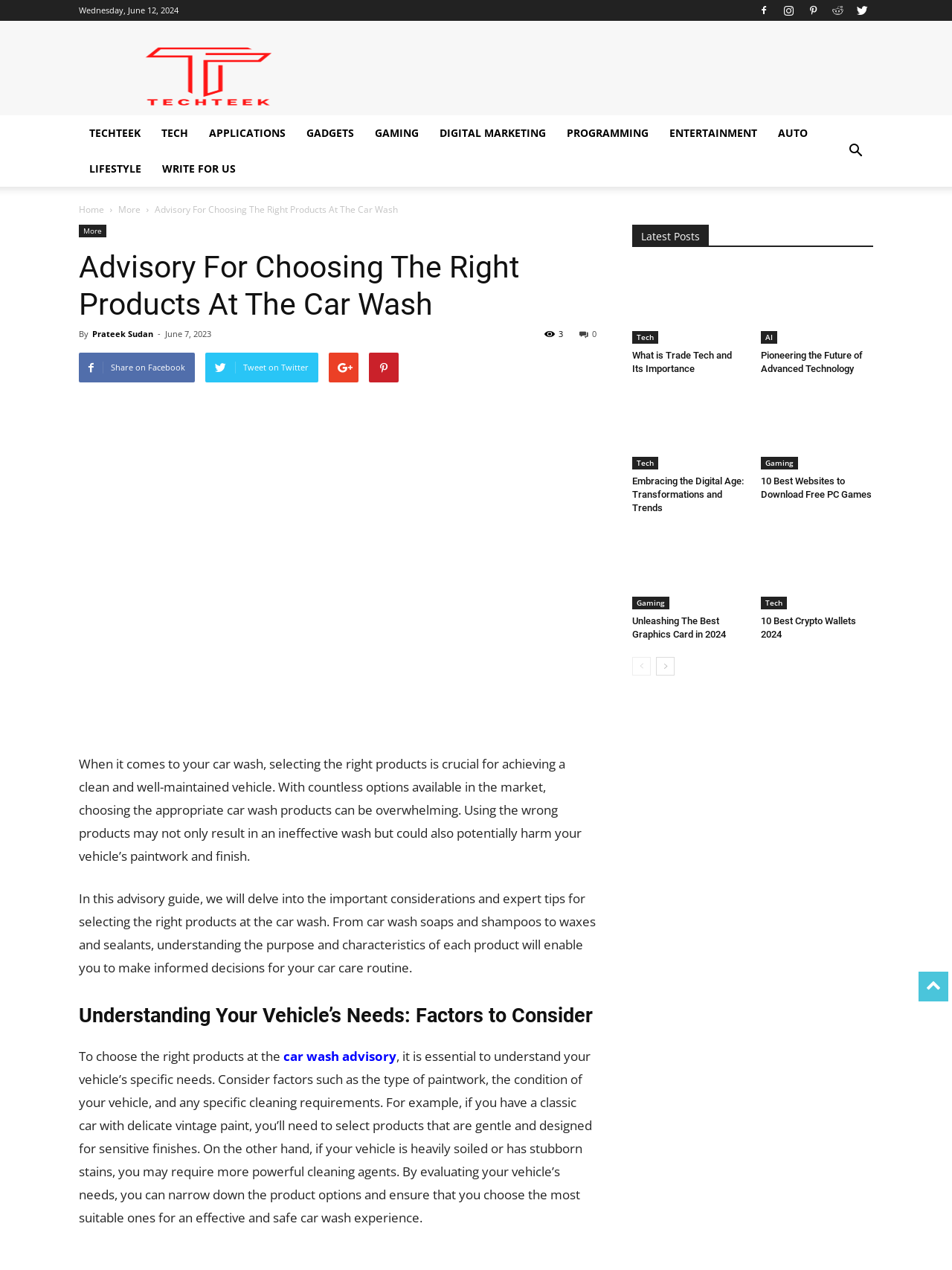Please locate the bounding box coordinates of the element that should be clicked to complete the given instruction: "Click on the 'TECHTEEK' link".

[0.083, 0.091, 0.159, 0.119]